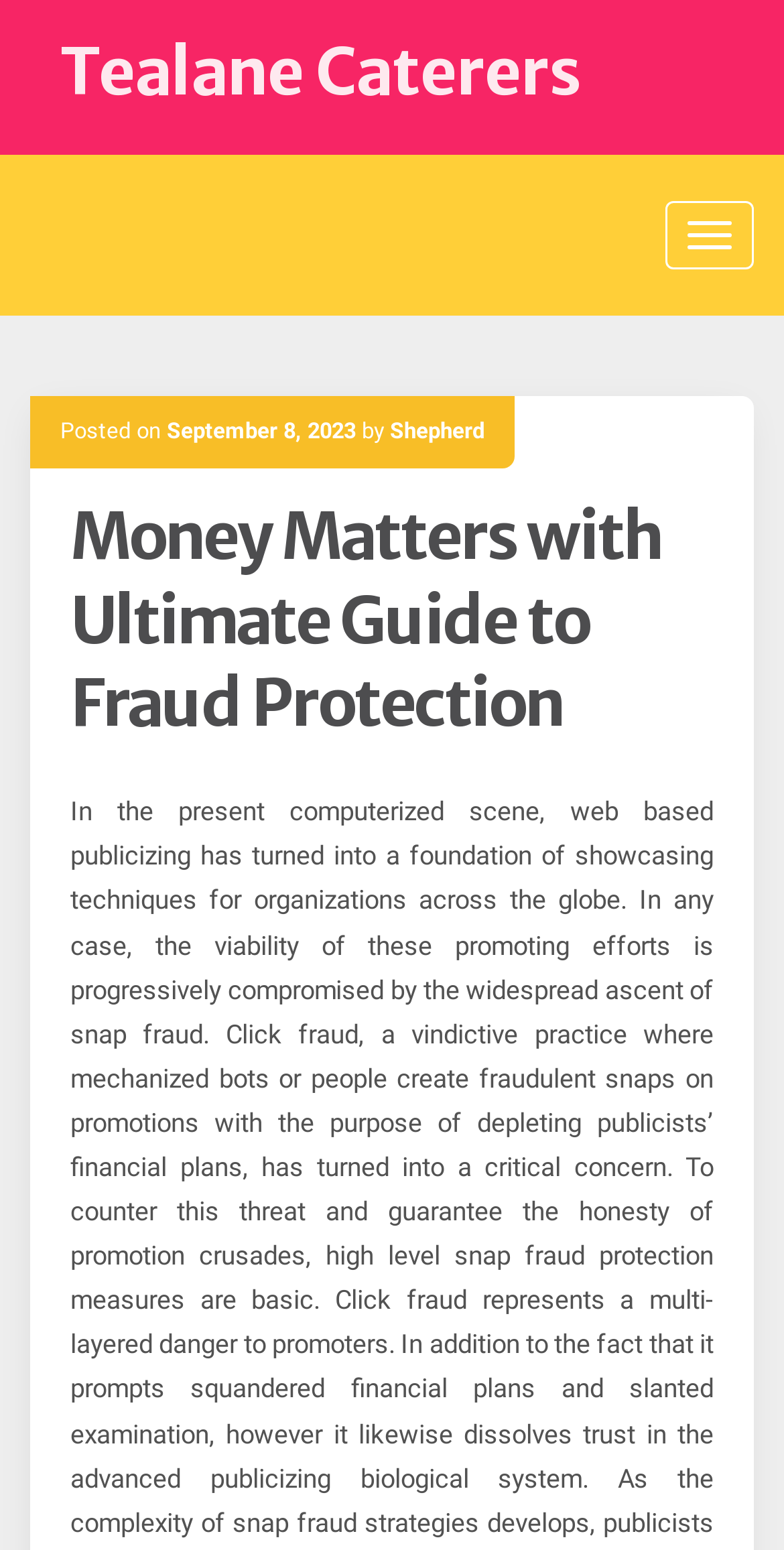What is the date of the posted article?
Using the screenshot, give a one-word or short phrase answer.

September 8, 2023